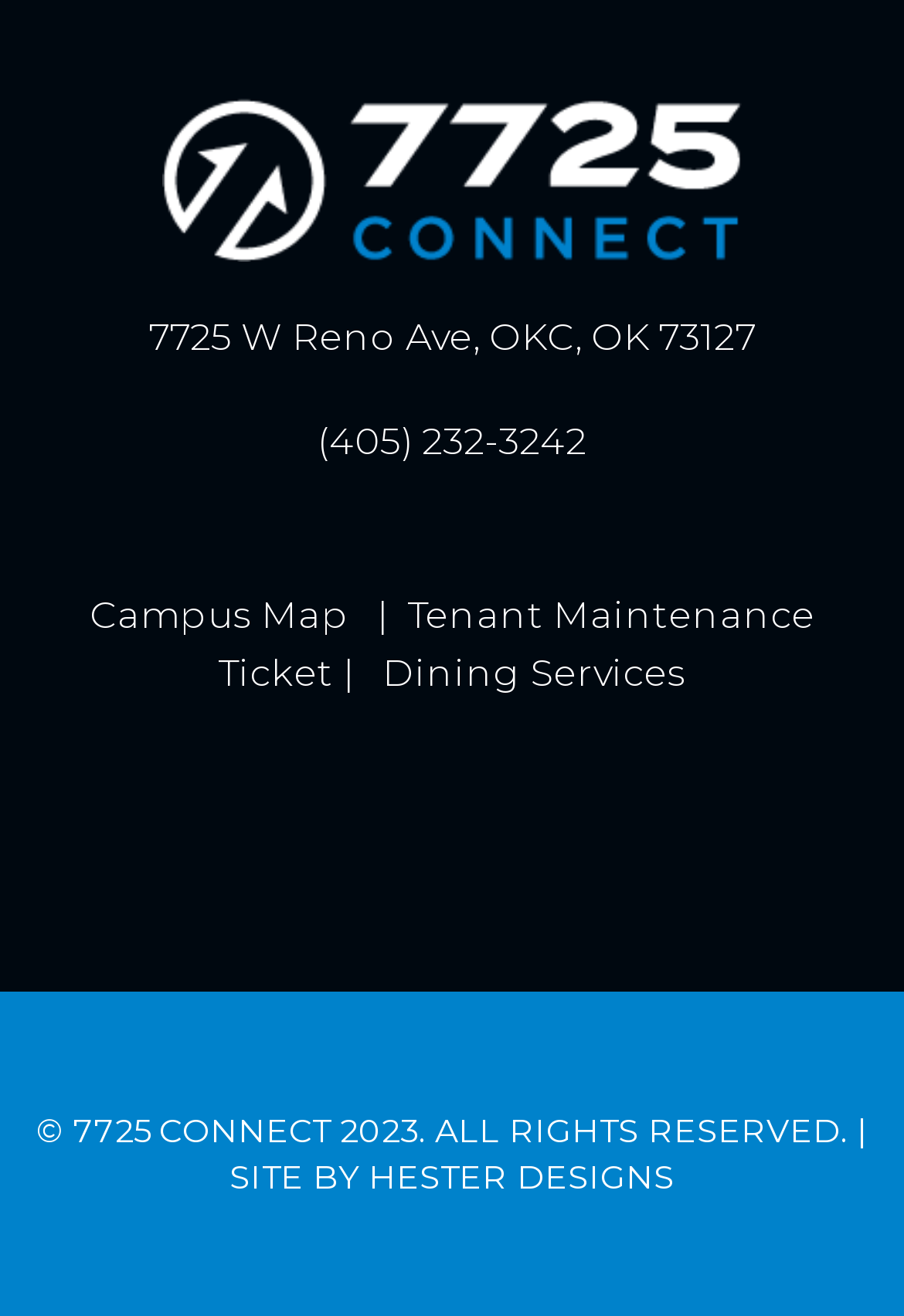Highlight the bounding box of the UI element that corresponds to this description: "HESTER DESIGNS".

[0.408, 0.879, 0.746, 0.911]